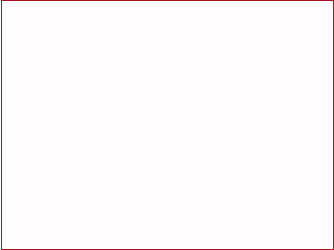What is the purpose of the links on the webpage?
Look at the screenshot and respond with a single word or phrase.

To foster further engagement